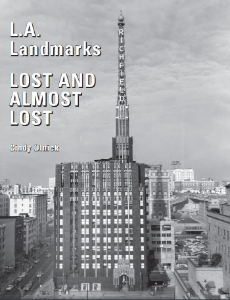What is the subject of the book 'L.A. Landmarks: Lost and Almost Lost'?
Provide an in-depth and detailed explanation in response to the question.

The caption describes the book cover, which features a historic Los Angeles building, and mentions that the book is about 'LA's lost landmarks', indicating that the subject of the book is the landmarks of Los Angeles.